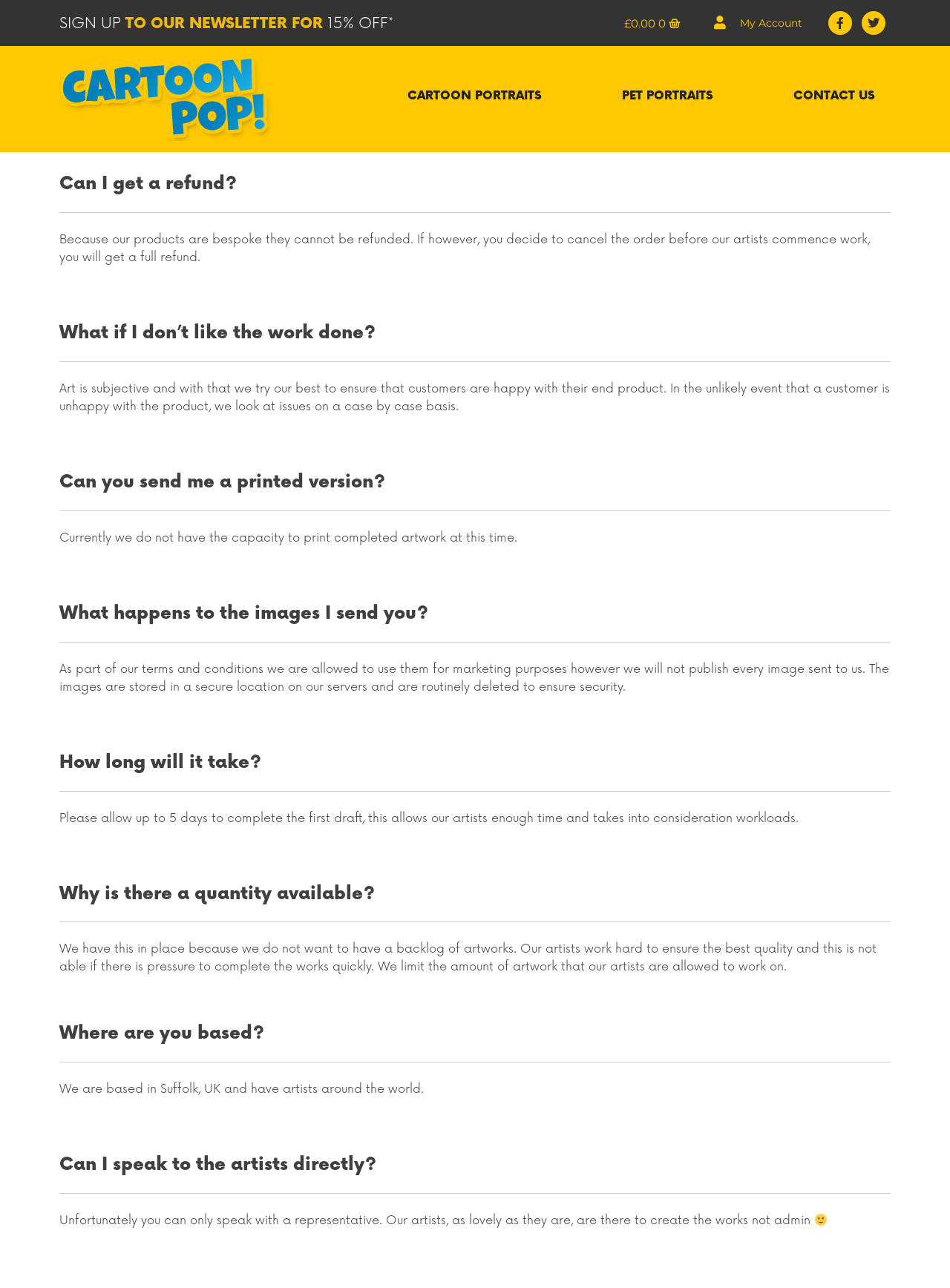Can I speak directly with the artists?
Based on the image, give a one-word or short phrase answer.

No